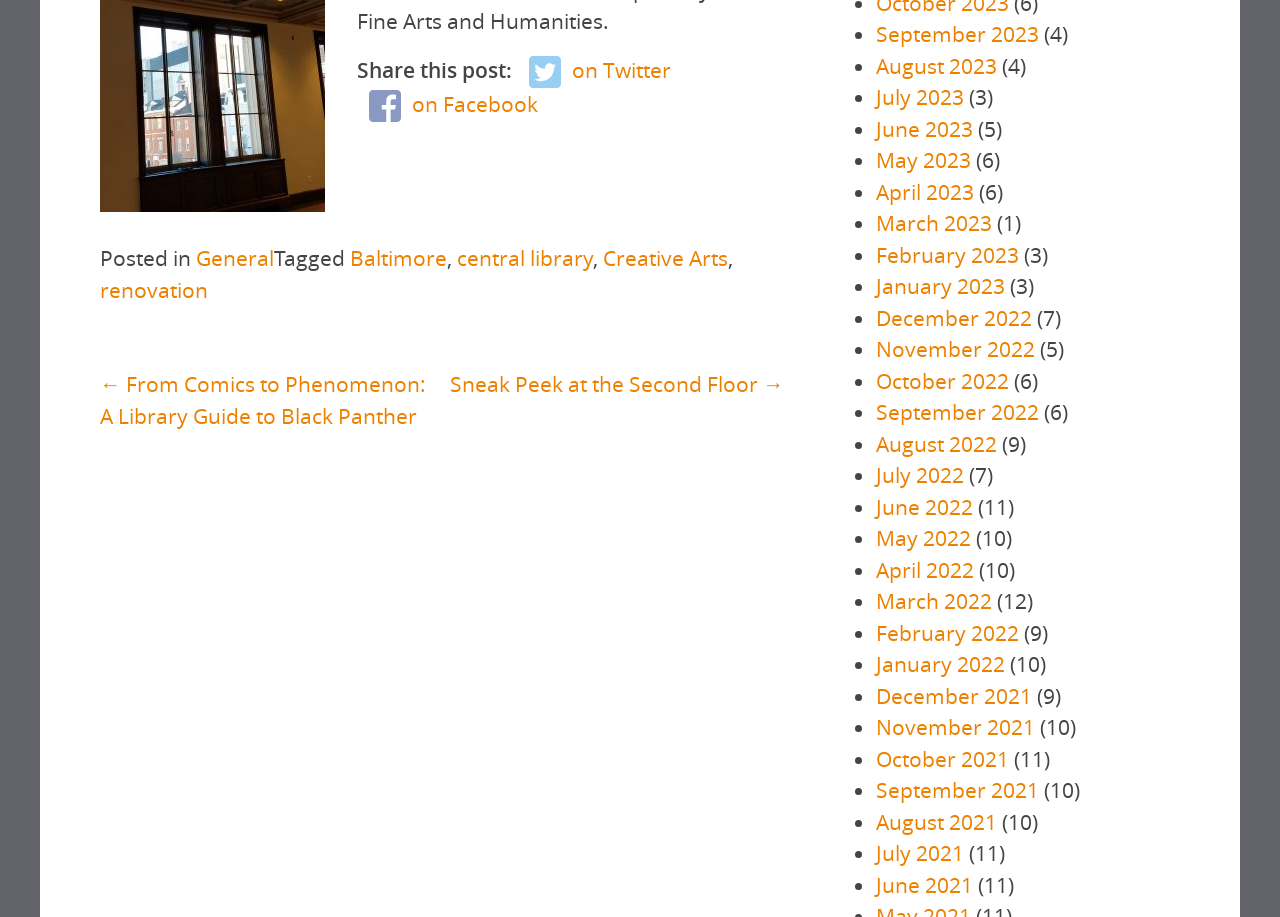Please find the bounding box coordinates of the element's region to be clicked to carry out this instruction: "Go to the next post".

[0.352, 0.404, 0.612, 0.434]